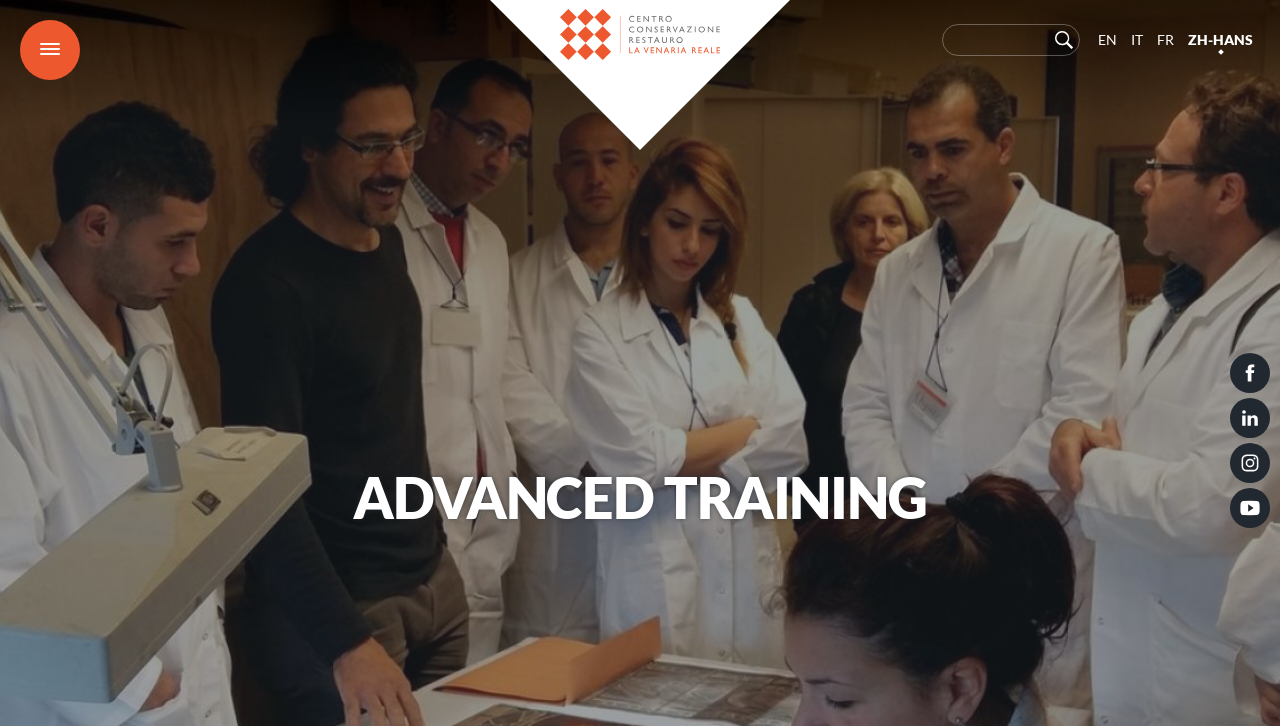Please give a concise answer to this question using a single word or phrase: 
What is the position of the search box?

Top-right